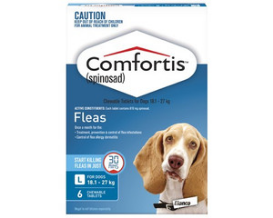Please respond to the question with a concise word or phrase:
What is the active ingredient of Comfortis?

Spinosad